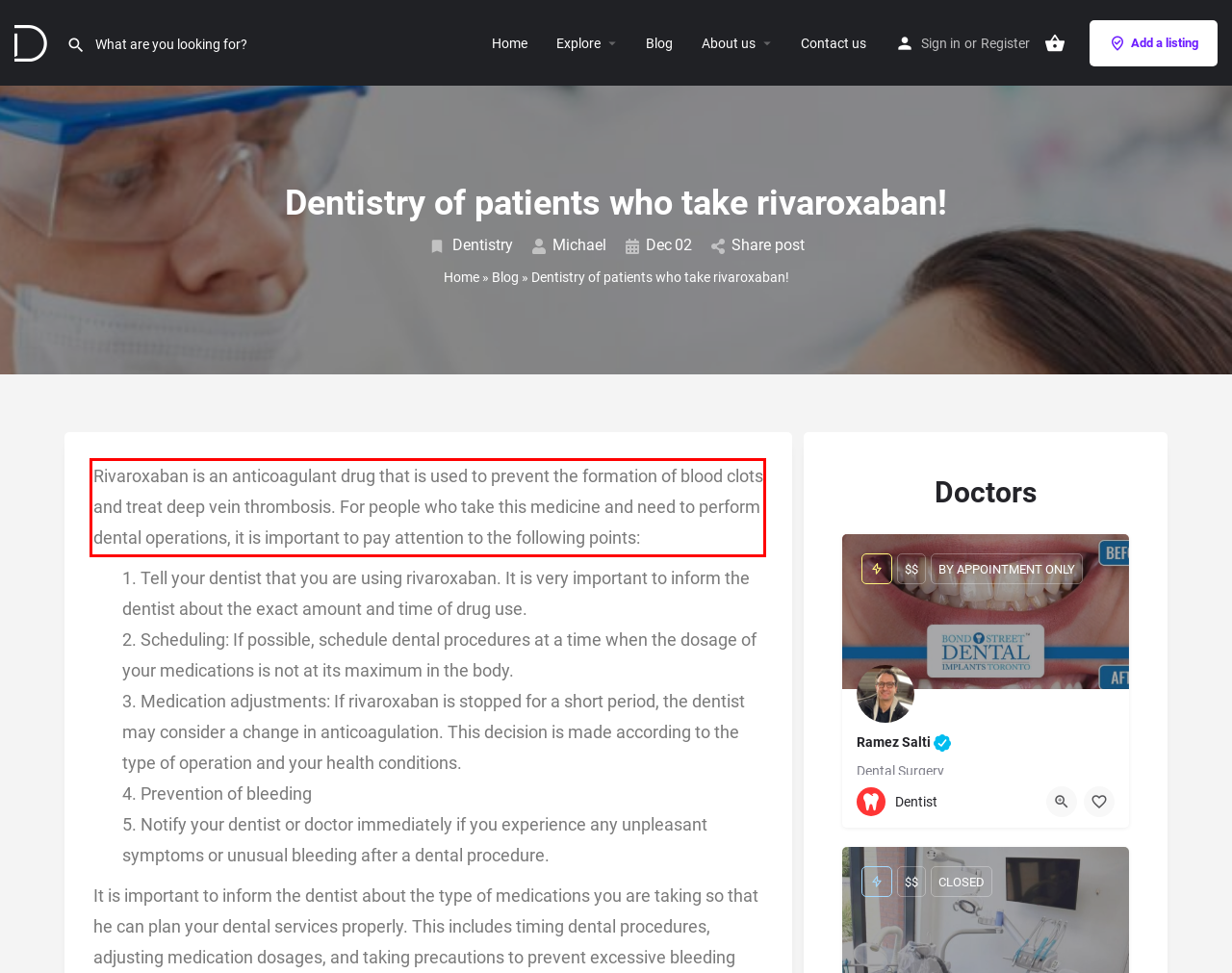Please examine the webpage screenshot containing a red bounding box and use OCR to recognize and output the text inside the red bounding box.

Rivaroxaban is an anticoagulant drug that is used to prevent the formation of blood clots and treat deep vein thrombosis. For people who take this medicine and need to perform dental operations, it is important to pay attention to the following points: